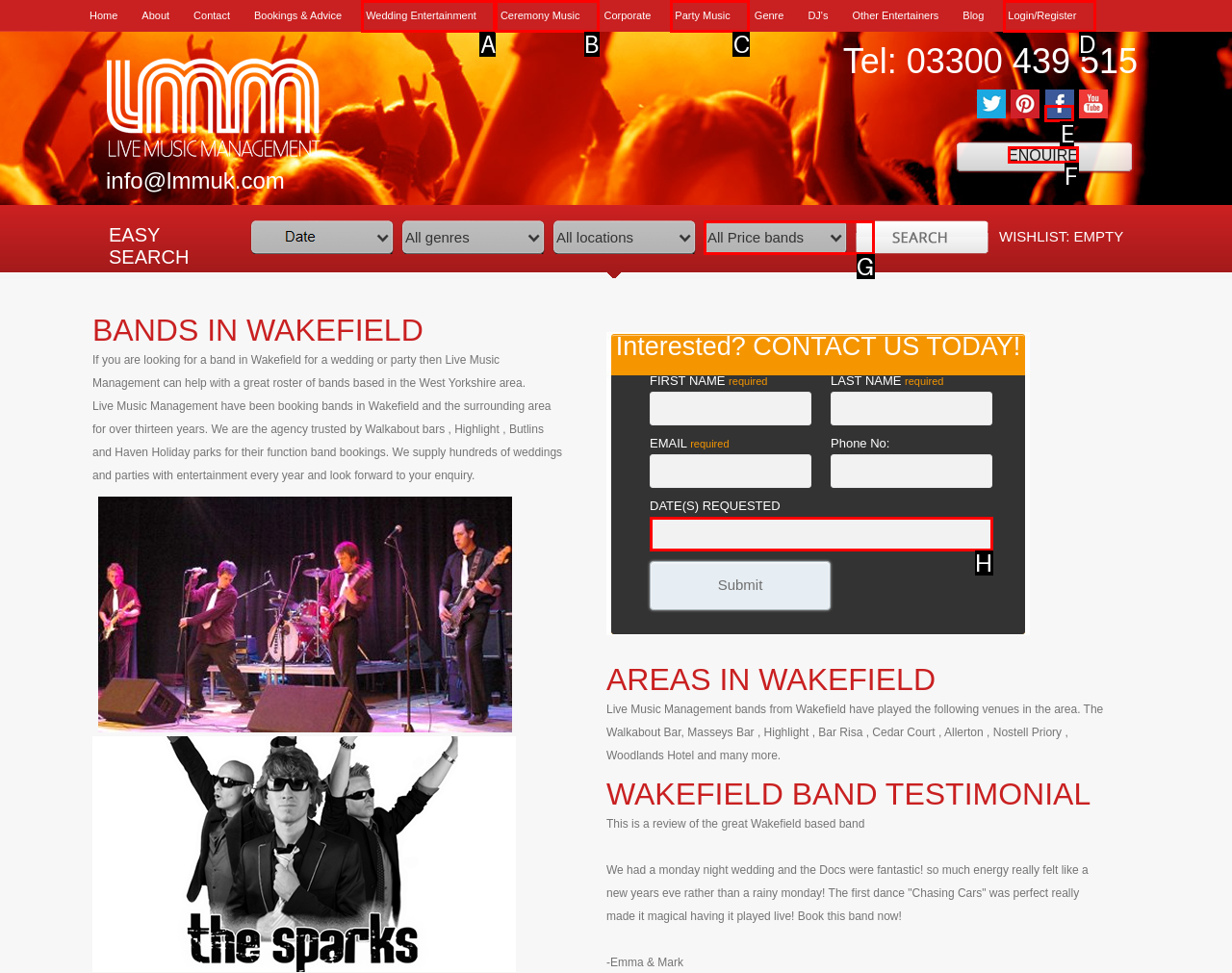For the task "Click on the 'ENQUIRE' button", which option's letter should you click? Answer with the letter only.

F